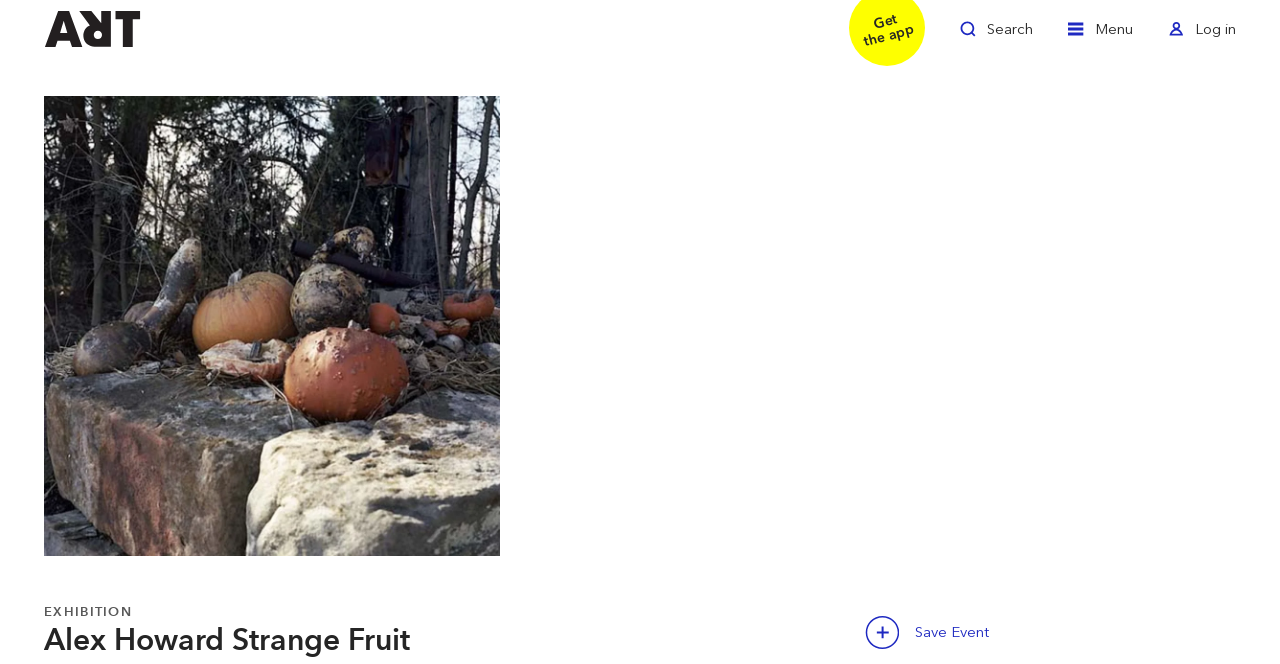Produce an elaborate caption capturing the essence of the webpage.

The webpage is about an art exhibition titled "Alex Howard Strange Fruit" at Elsey's Gallery in Bury St Edmunds. At the top left corner, there are three links: "Welcome to ArtRabbit", "Toggle Search", and "Toggle Menu", followed by "Toggle Log in" at the top right corner. 

Below these links, there is a prominent image of the exhibition, taking up a significant portion of the page. Above the image, there is a "Zoom in" link. 

To the right of the image, there are two headings. The first one is "EXHIBITION", and the second one is the title of the exhibition, "Alex Howard Strange Fruit". 

At the bottom right corner of the page, there is a "Save this event" button, accompanied by a "Save Event" text.